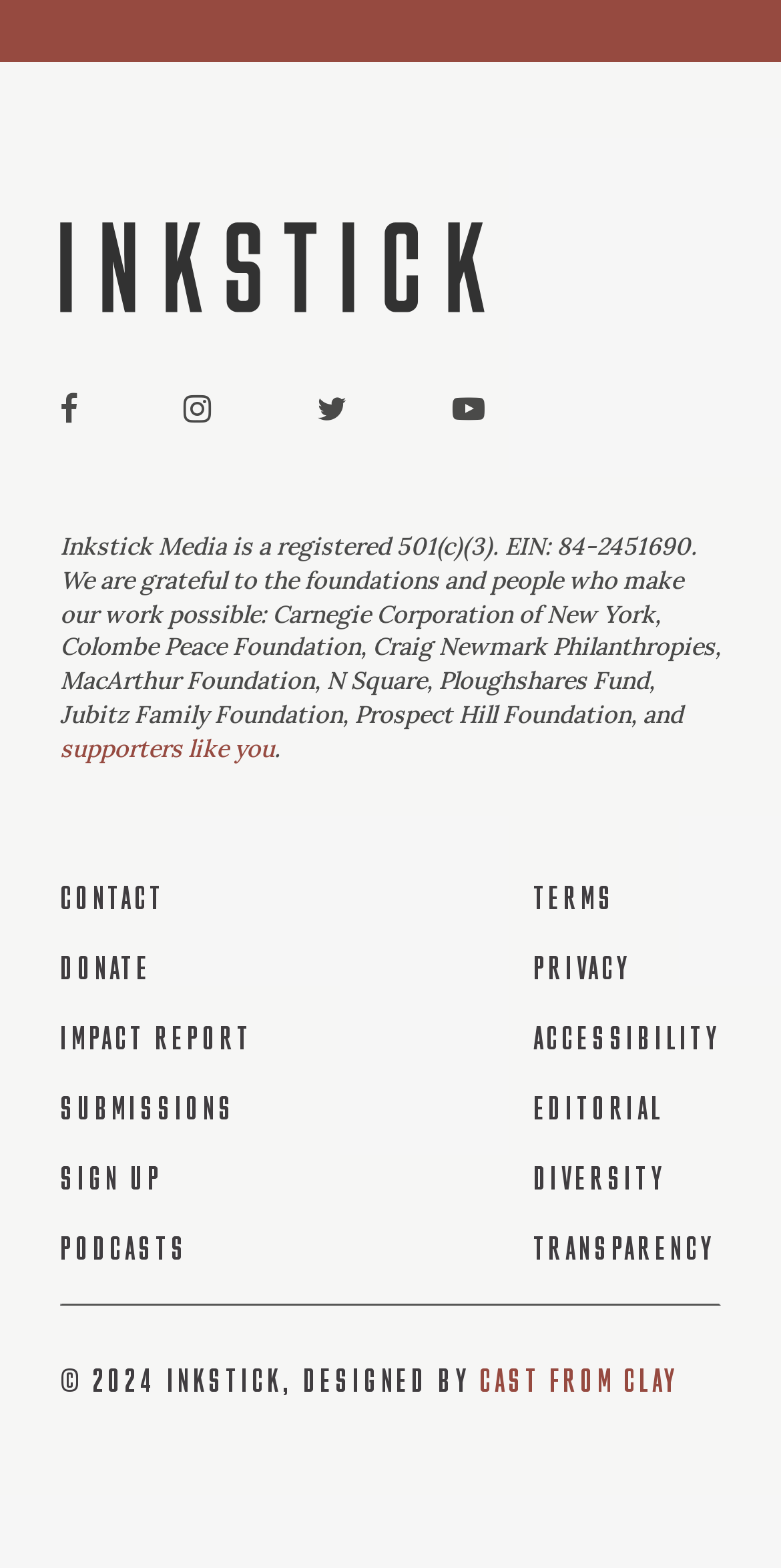Who designed the website?
Using the image, provide a detailed and thorough answer to the question.

The designer of the website can be found in the link element with the text 'CAST FROM CLAY' which is located at the bottom of the page, next to the copyright information.